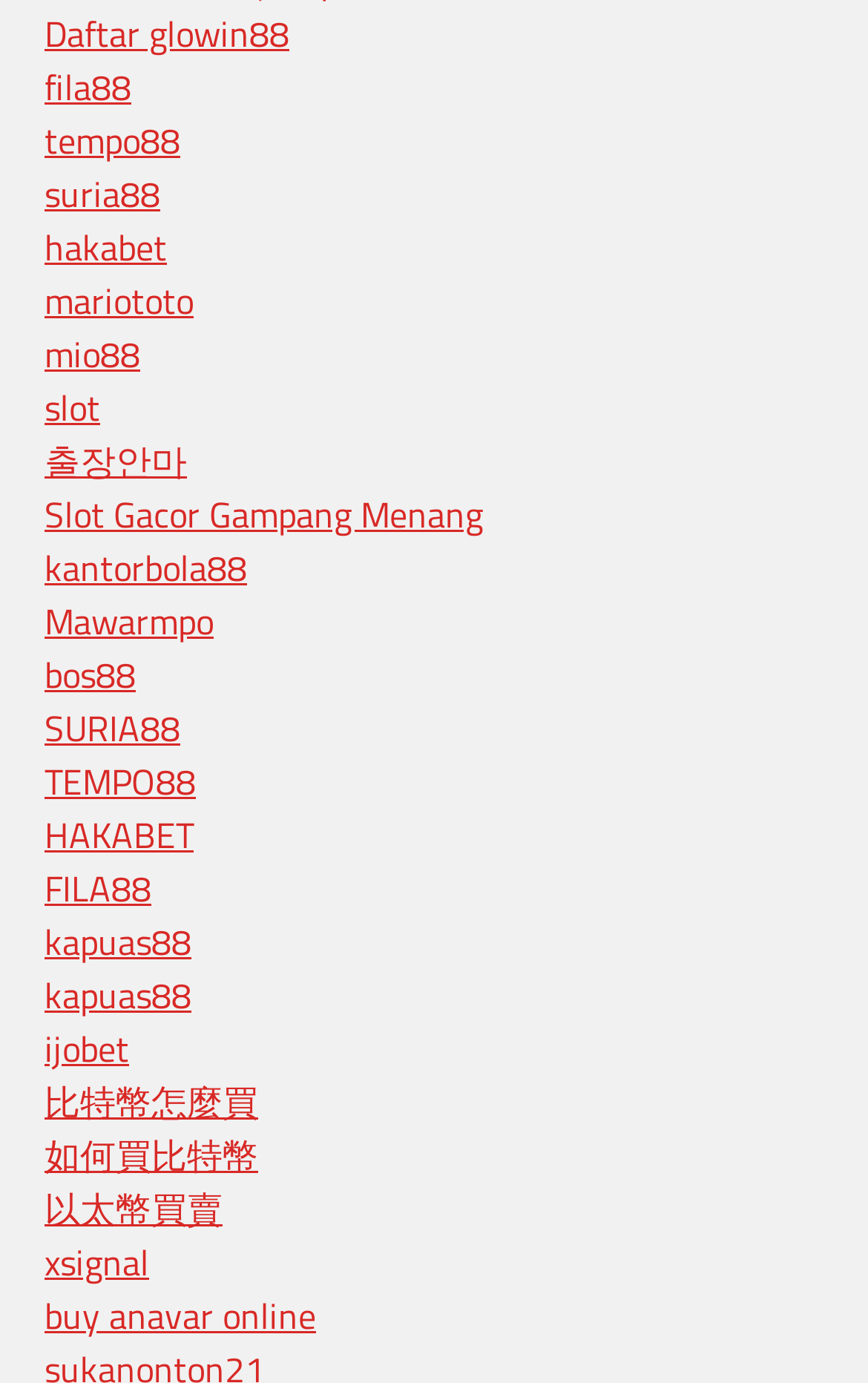What type of links are listed on the webpage?
Provide a short answer using one word or a brief phrase based on the image.

Gambling and cryptocurrency links